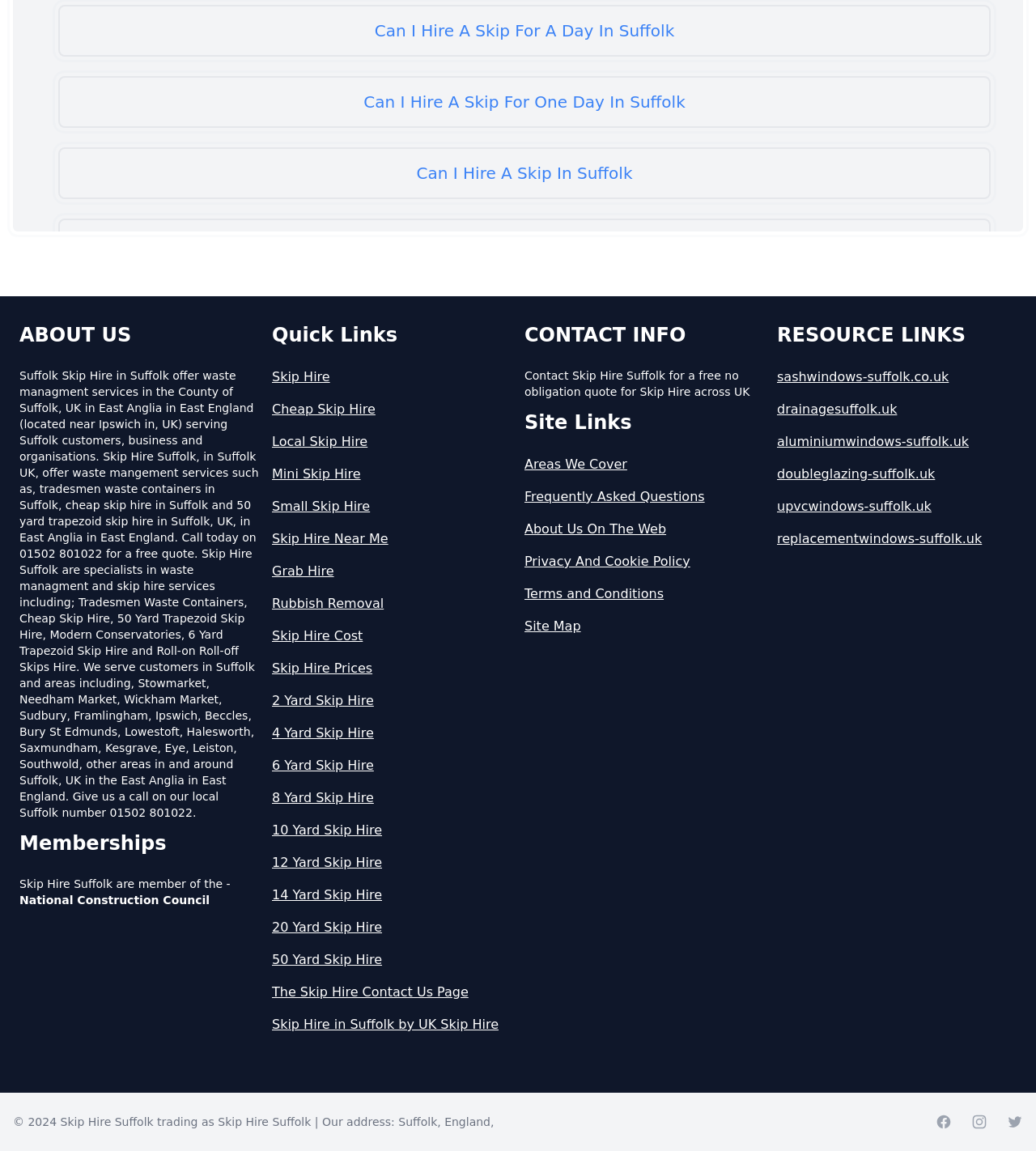Identify the bounding box coordinates for the element that needs to be clicked to fulfill this instruction: "Click on 'ABOUT US'". Provide the coordinates in the format of four float numbers between 0 and 1: [left, top, right, bottom].

[0.019, 0.28, 0.25, 0.302]